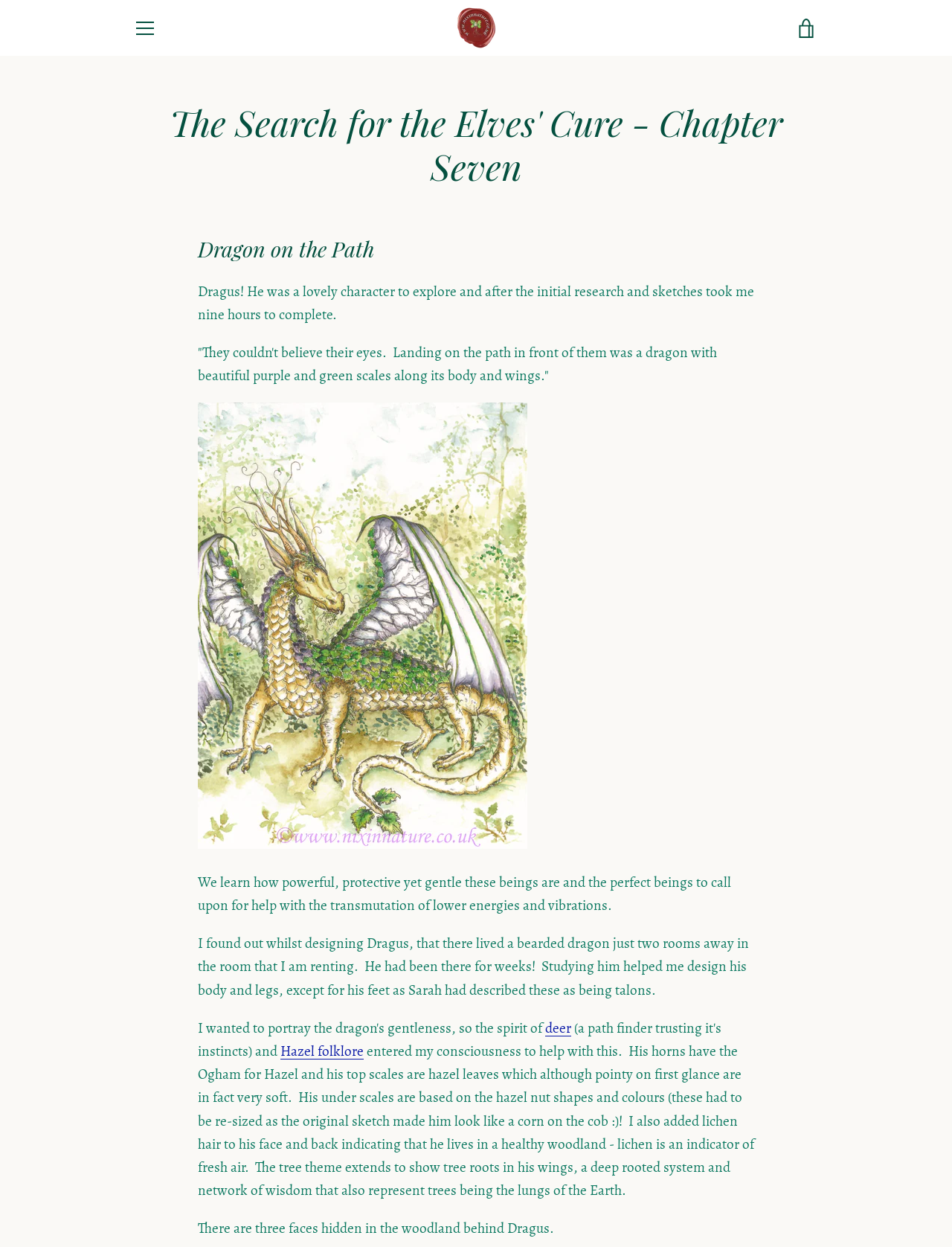Identify the bounding box for the described UI element. Provide the coordinates in (top-left x, top-left y, bottom-right x, bottom-right y) format with values ranging from 0 to 1: Meditation Meditation menu

[0.425, 0.226, 0.575, 0.261]